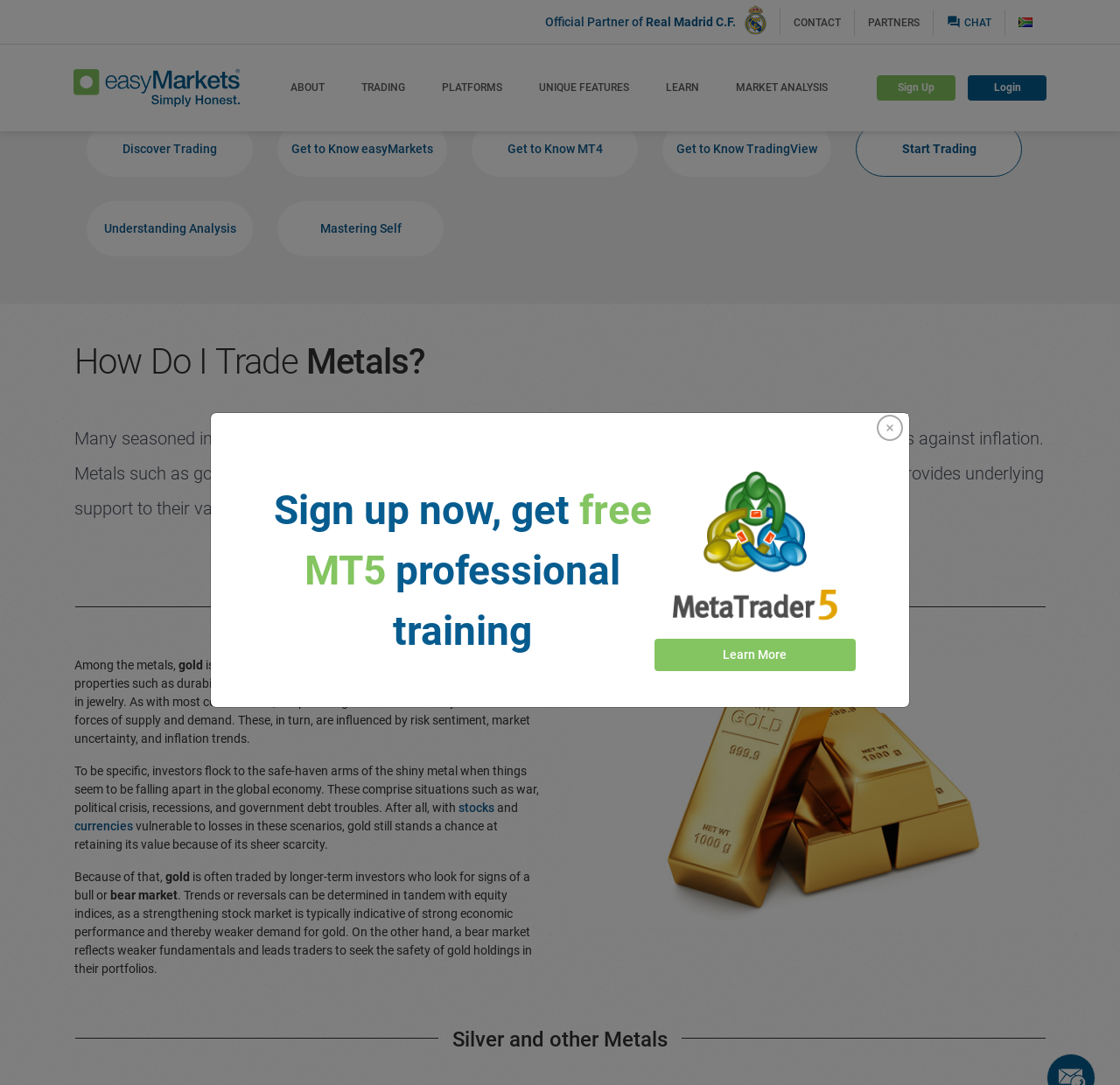Identify the bounding box of the UI element described as follows: "question_answer CHAT". Provide the coordinates as four float numbers in the range of 0 to 1 [left, top, right, bottom].

[0.833, 0.009, 0.898, 0.033]